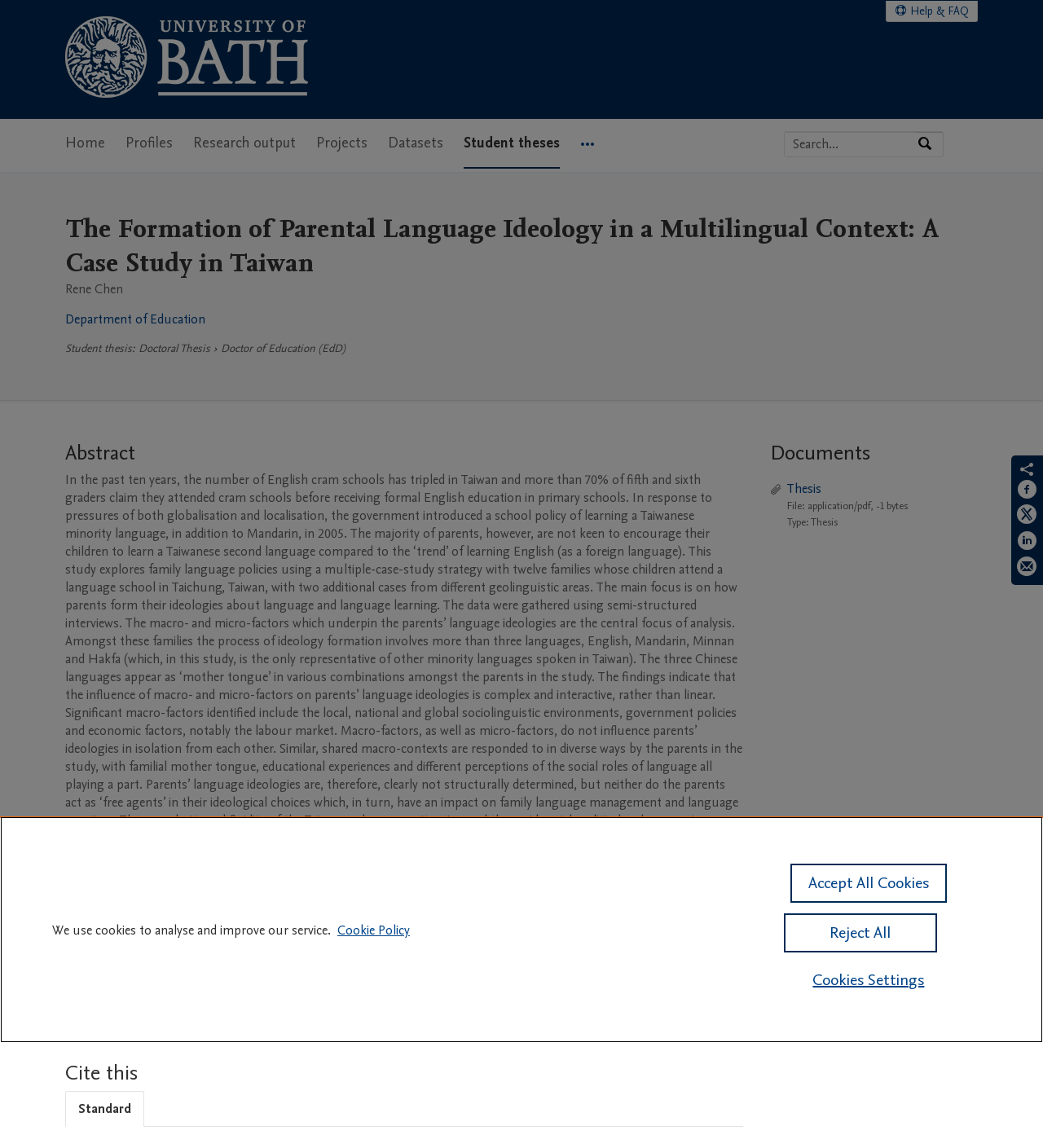Locate the bounding box coordinates of the region to be clicked to comply with the following instruction: "Search by expertise, name or affiliation". The coordinates must be four float numbers between 0 and 1, in the form [left, top, right, bottom].

[0.752, 0.115, 0.879, 0.136]